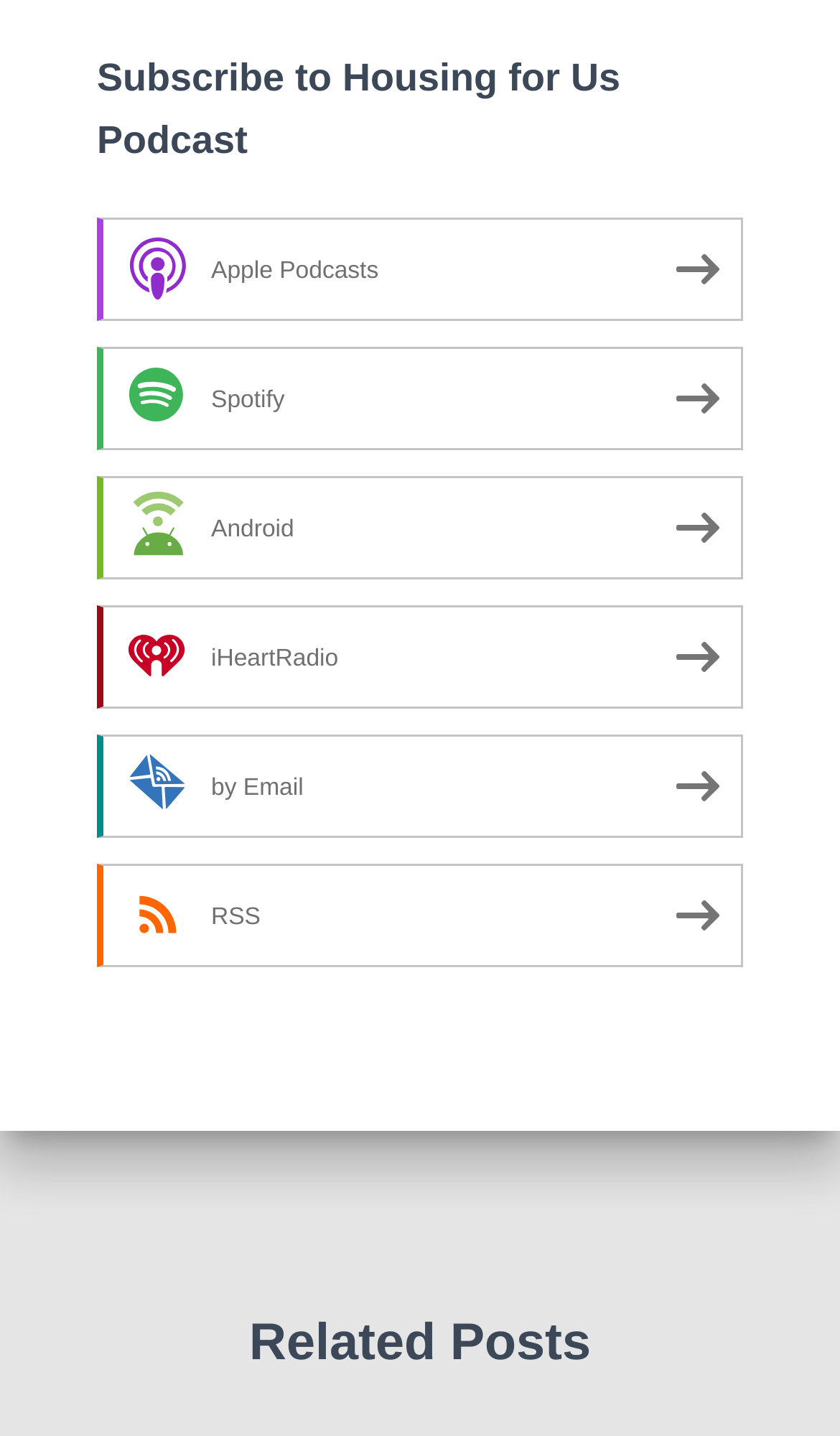Locate the bounding box of the UI element described by: "iHeartRadio" in the given webpage screenshot.

[0.115, 0.422, 0.885, 0.494]